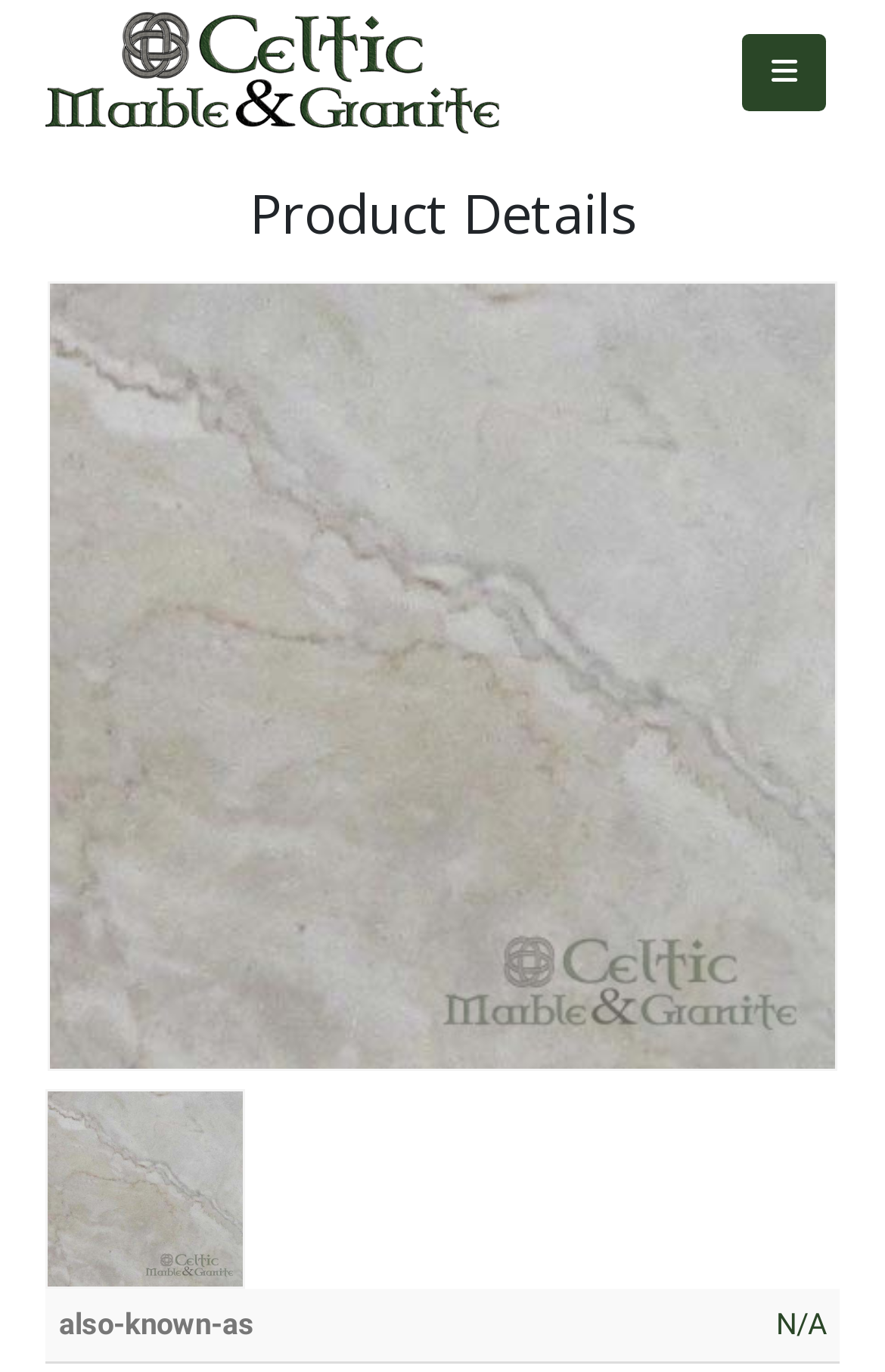Please determine the bounding box coordinates for the element with the description: "N/A".

[0.877, 0.952, 0.933, 0.977]